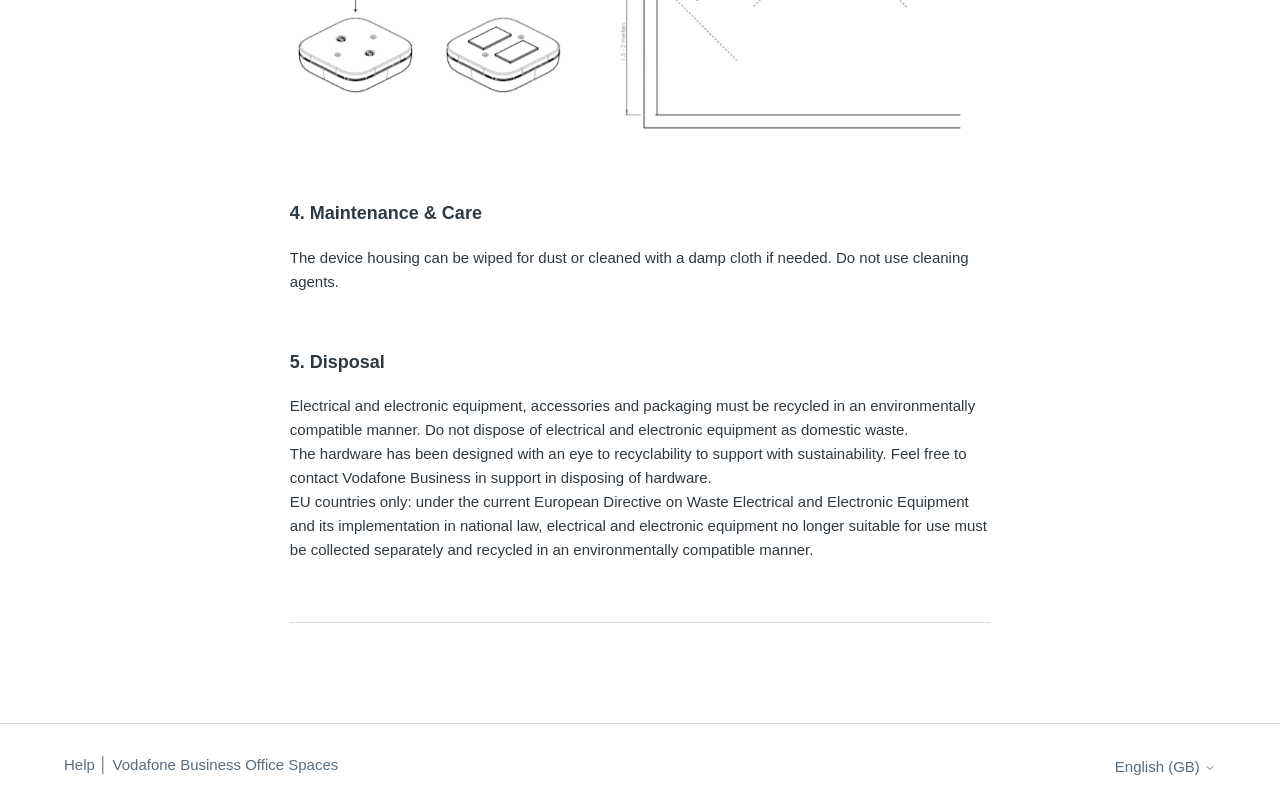What is the purpose of the hardware design?
Please give a detailed answer to the question using the information shown in the image.

The hardware has been designed with an eye to recyclability to support sustainability, as mentioned on the webpage.